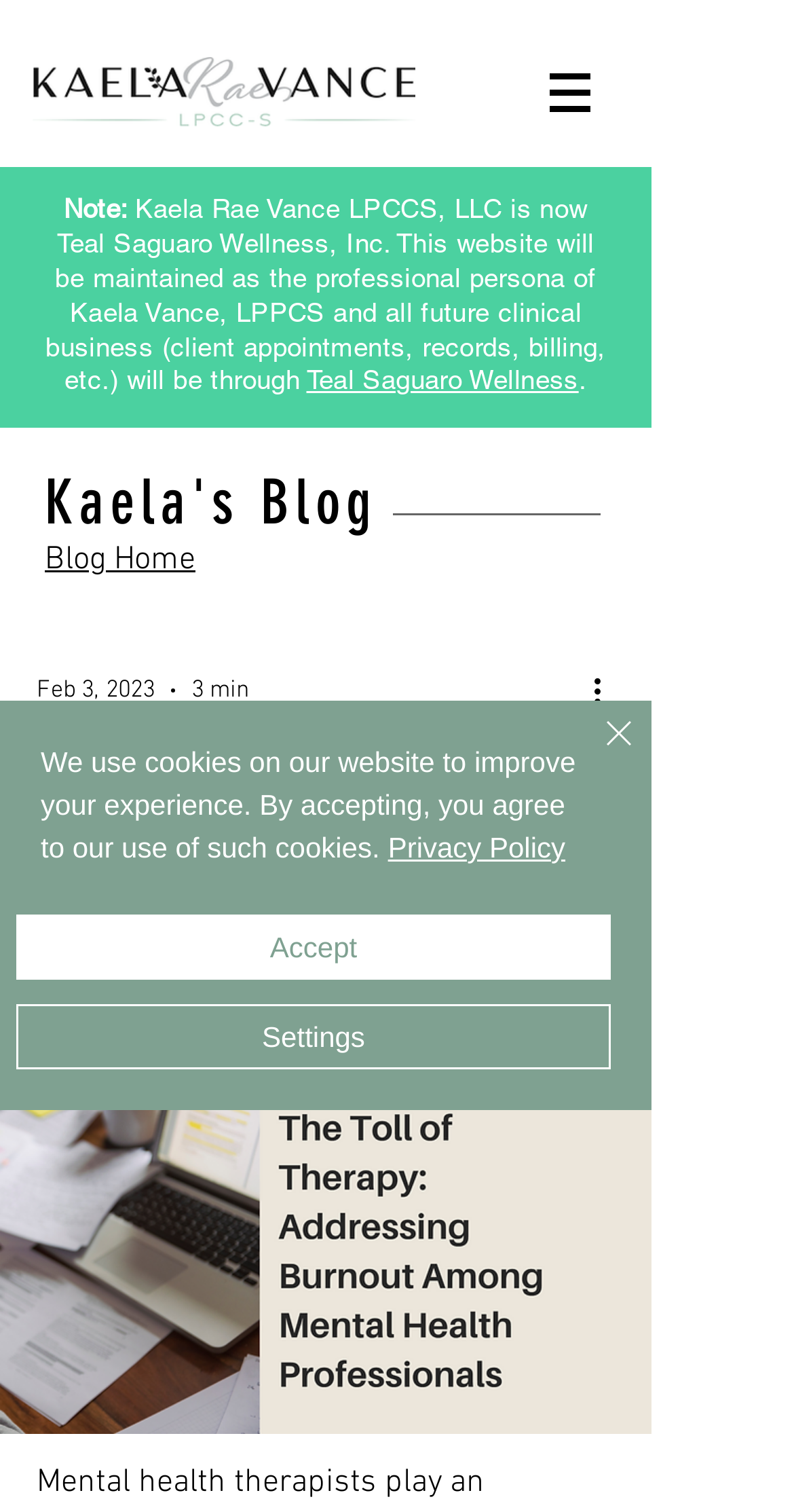Generate a comprehensive description of the contents of the webpage.

This webpage is focused on addressing burnout among mental health professionals and promoting a healthier and more sustainable mental health workforce. 

At the top left corner, there is a logo image, and to the right of it, a navigation menu labeled "Site" is located. The navigation menu has a dropdown button with an icon. 

Below the navigation menu, a note is displayed, stating that Kaela Rae Vance LPCCS, LLC is now Teal Saguaro Wellness, Inc., and this website will be maintained as the professional persona of Kaela Vance, LPPCS. 

A link to Teal Saguaro Wellness is provided in the middle of the note. 

Underneath the note, there is a section labeled "Kaela's Blog". Within this section, a link to "Blog Home" is displayed, along with a post dated February 3, 2023, which takes approximately 3 minutes to read. 

There is a "More actions" button to the right of the post, which has an icon. 

Below the blog post, the main article titled "The Toll of Therapy: Addressing Burnout Among Mental Health Professionals" is displayed. 

At the bottom of the page, there is a "Quick actions" button. 

A cookie policy alert is displayed, which informs users that the website uses cookies to improve their experience. The alert provides a link to the "Privacy Policy" and has buttons to "Accept", "Settings", and "Close" the alert. The "Close" button has an icon.